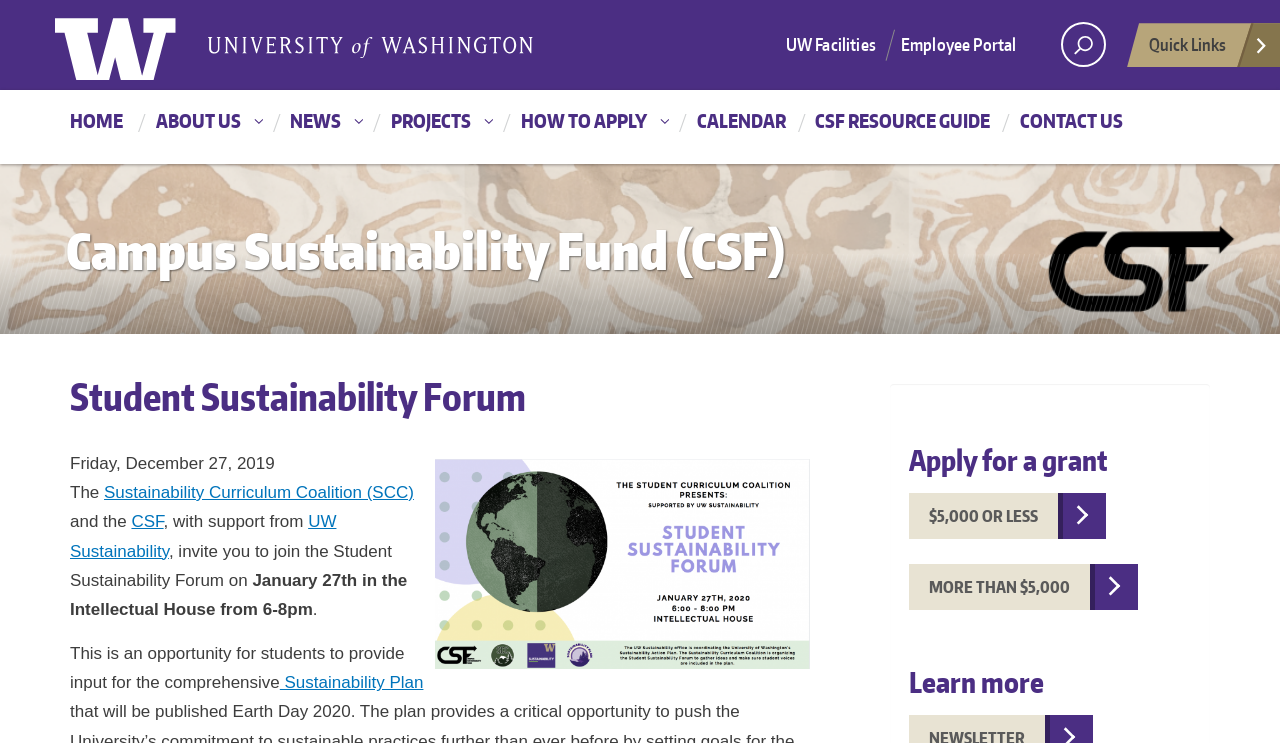Your task is to find and give the main heading text of the webpage.

Student Sustainability Forum